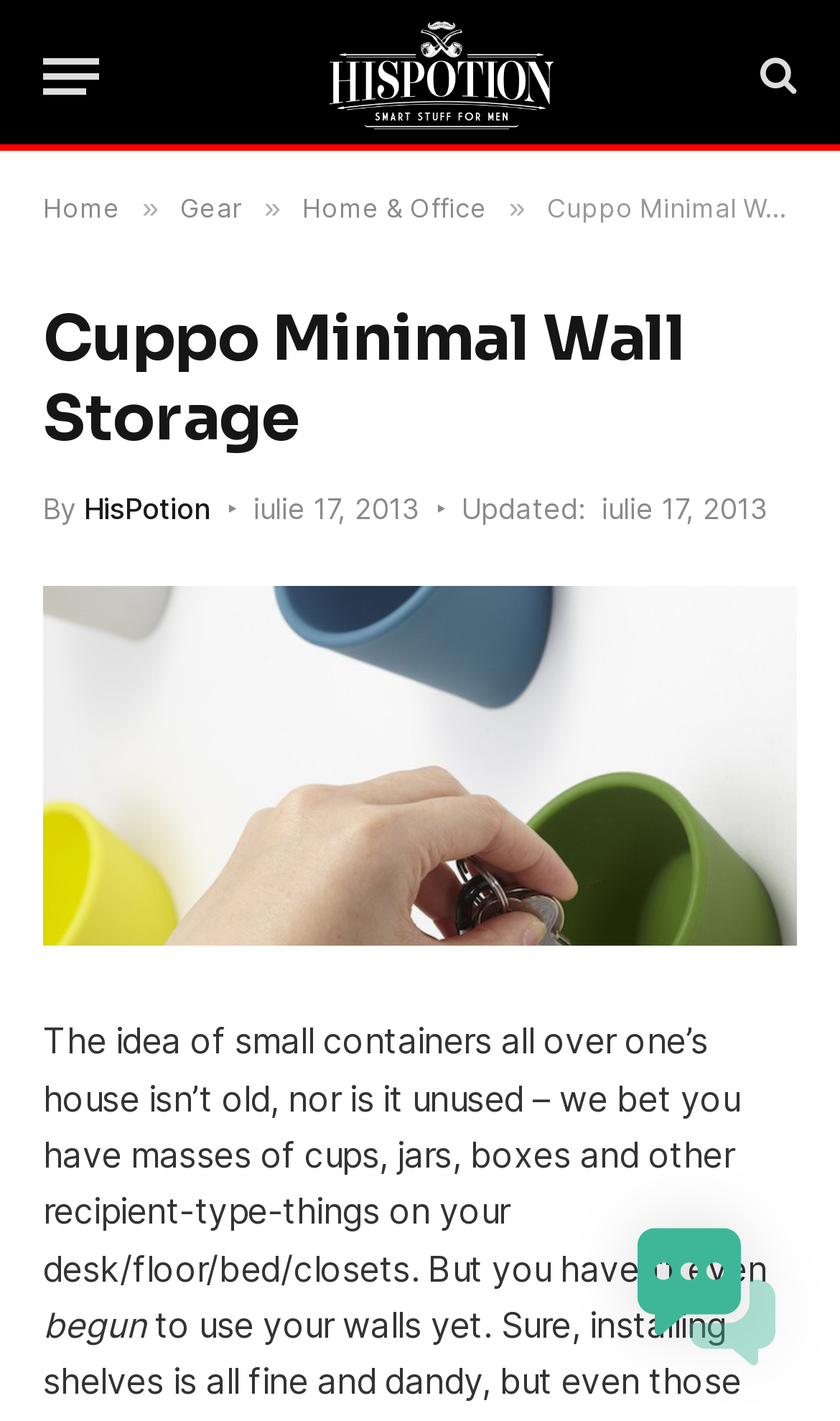What is the purpose of the image?
Using the image as a reference, answer with just one word or a short phrase.

illustration